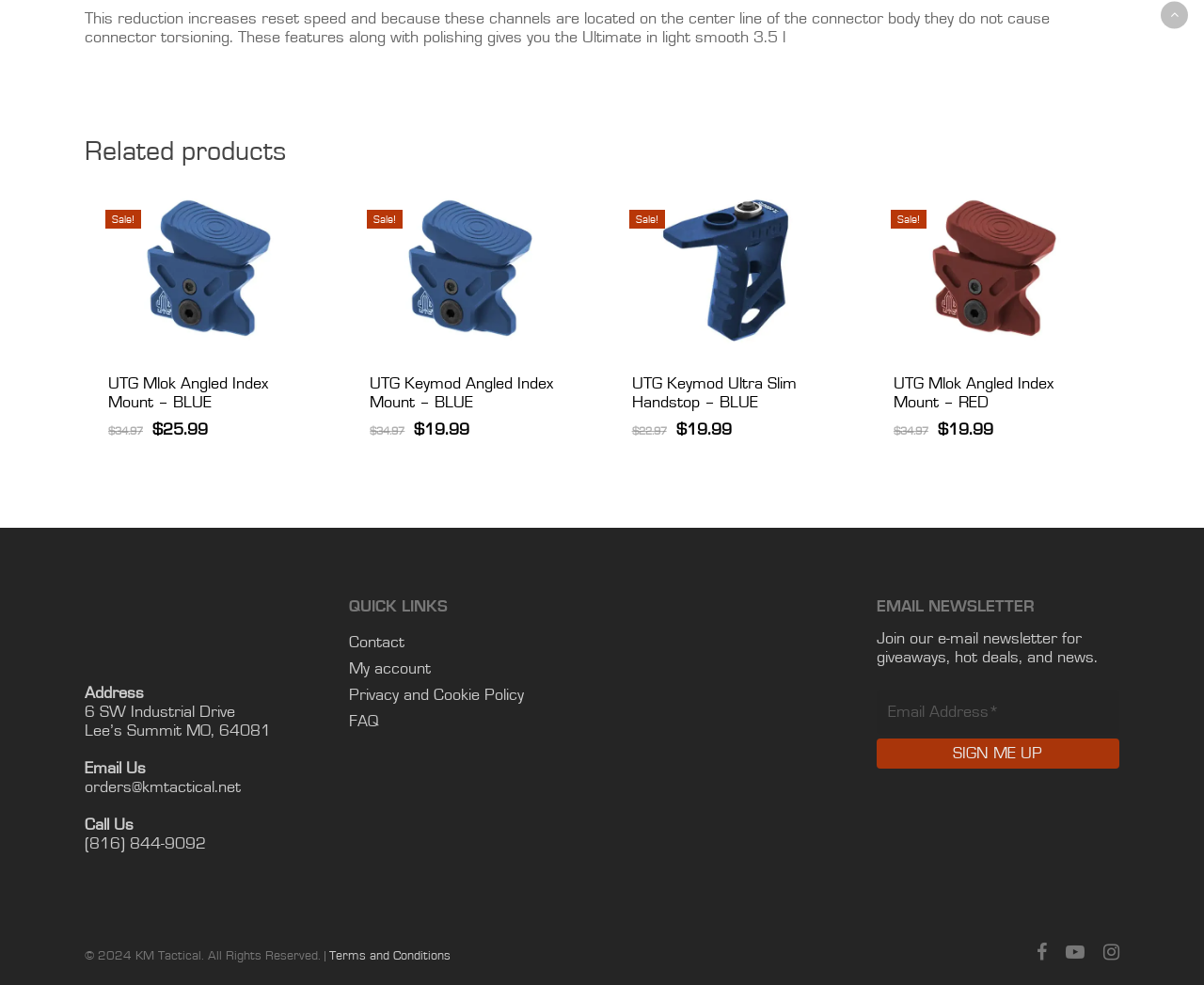Please locate the bounding box coordinates of the element that needs to be clicked to achieve the following instruction: "Add to cart: 'UTG Mlok Angled Index Mount - BLUE'". The coordinates should be four float numbers between 0 and 1, i.e., [left, top, right, bottom].

[0.086, 0.431, 0.178, 0.468]